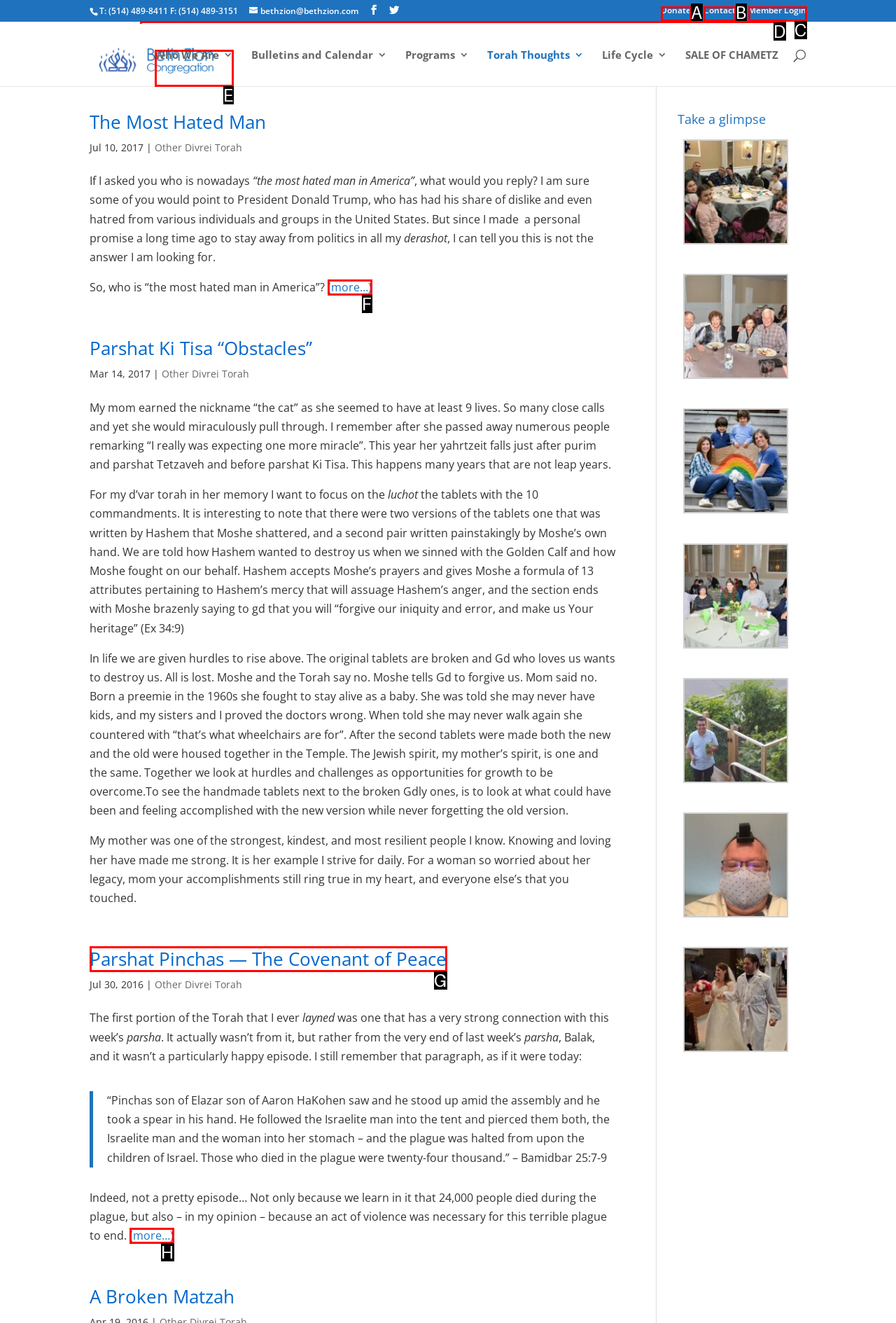Tell me which one HTML element best matches the description: aria-label="Share on facebook"
Answer with the option's letter from the given choices directly.

None